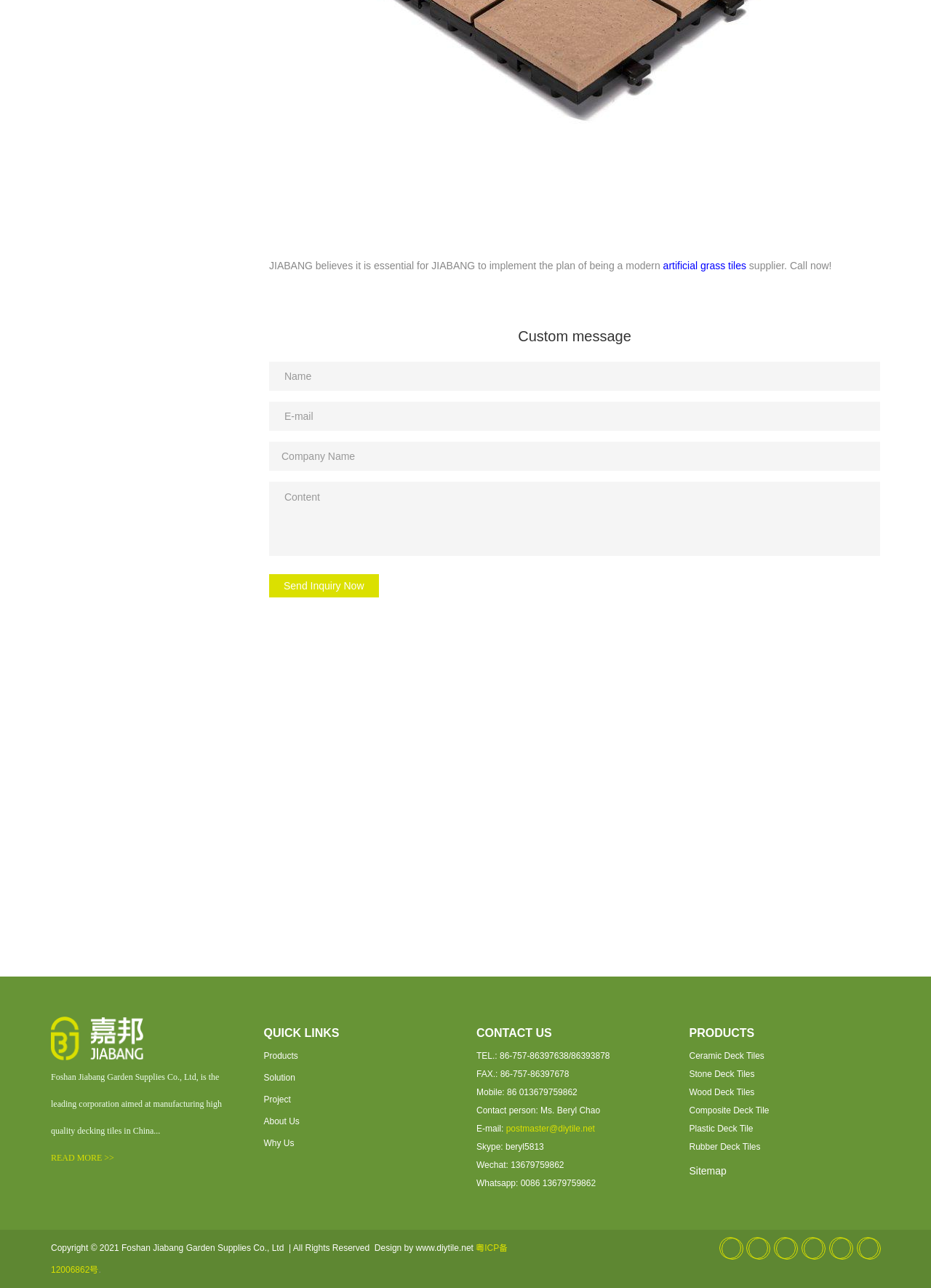How can you contact the company?
Please answer the question with as much detail and depth as you can.

I found the contact information by looking at the 'CONTACT US' section, which is located at [0.512, 0.797, 0.593, 0.807]. The section lists the company's phone number, fax number, mobile number, and email address.